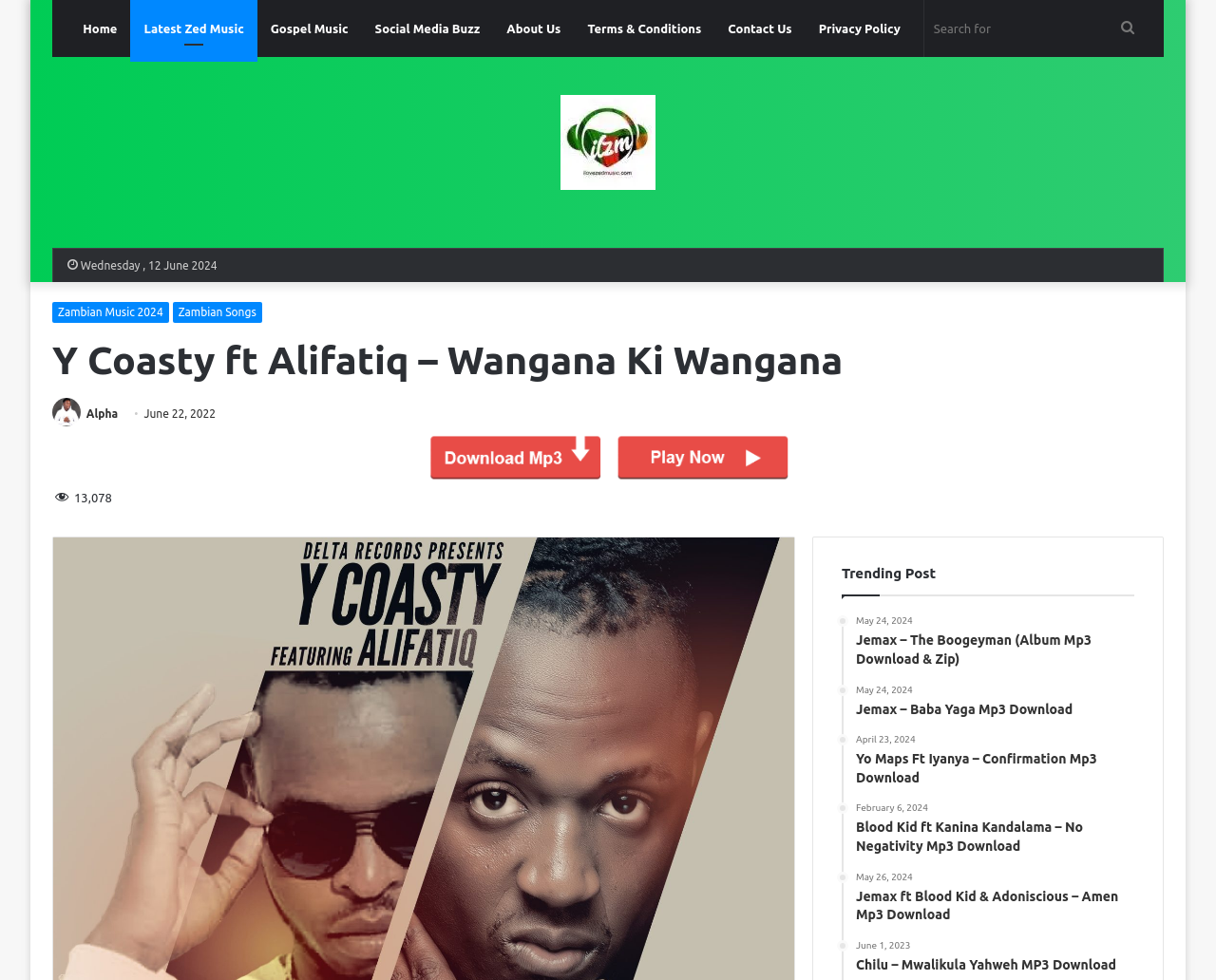Find the bounding box coordinates corresponding to the UI element with the description: "Privacy Policy". The coordinates should be formatted as [left, top, right, bottom], with values as floats between 0 and 1.

[0.662, 0.0, 0.751, 0.058]